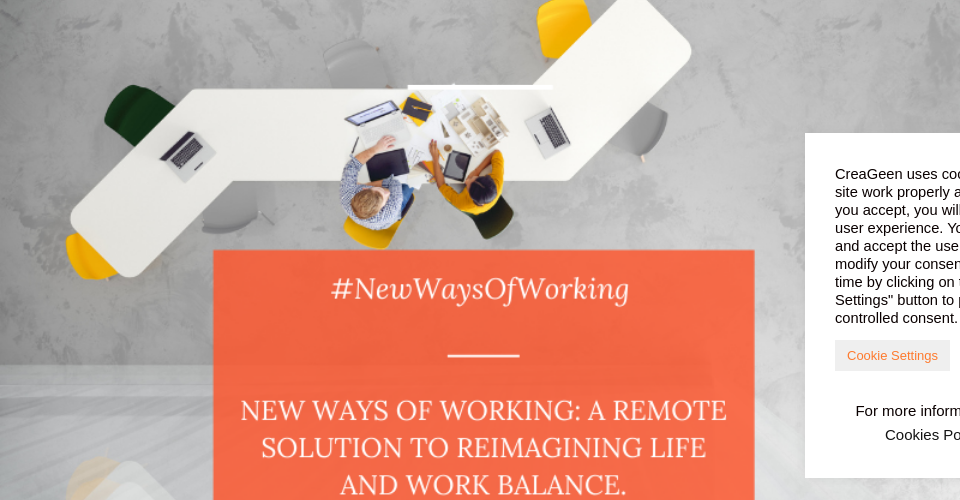Carefully examine the image and provide an in-depth answer to the question: What is the color of the background?

The caption explicitly states that the background is neutral, which enhances the vibrancy of the workspace and the text.